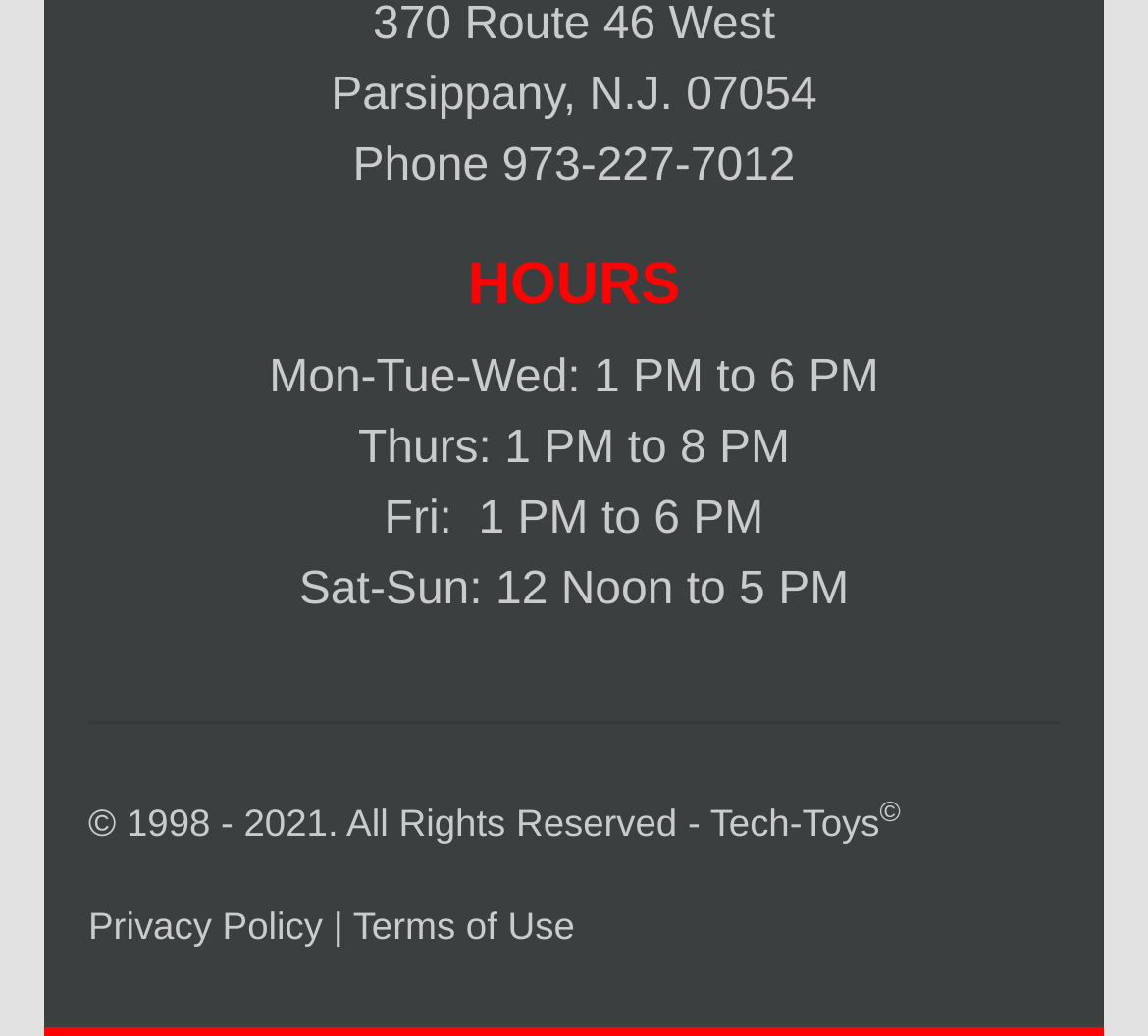Determine the bounding box coordinates in the format (top-left x, top-left y, bottom-right x, bottom-right y). Ensure all values are floating point numbers between 0 and 1. Identify the bounding box of the UI element described by: Privacy Policy

[0.077, 0.873, 0.281, 0.916]